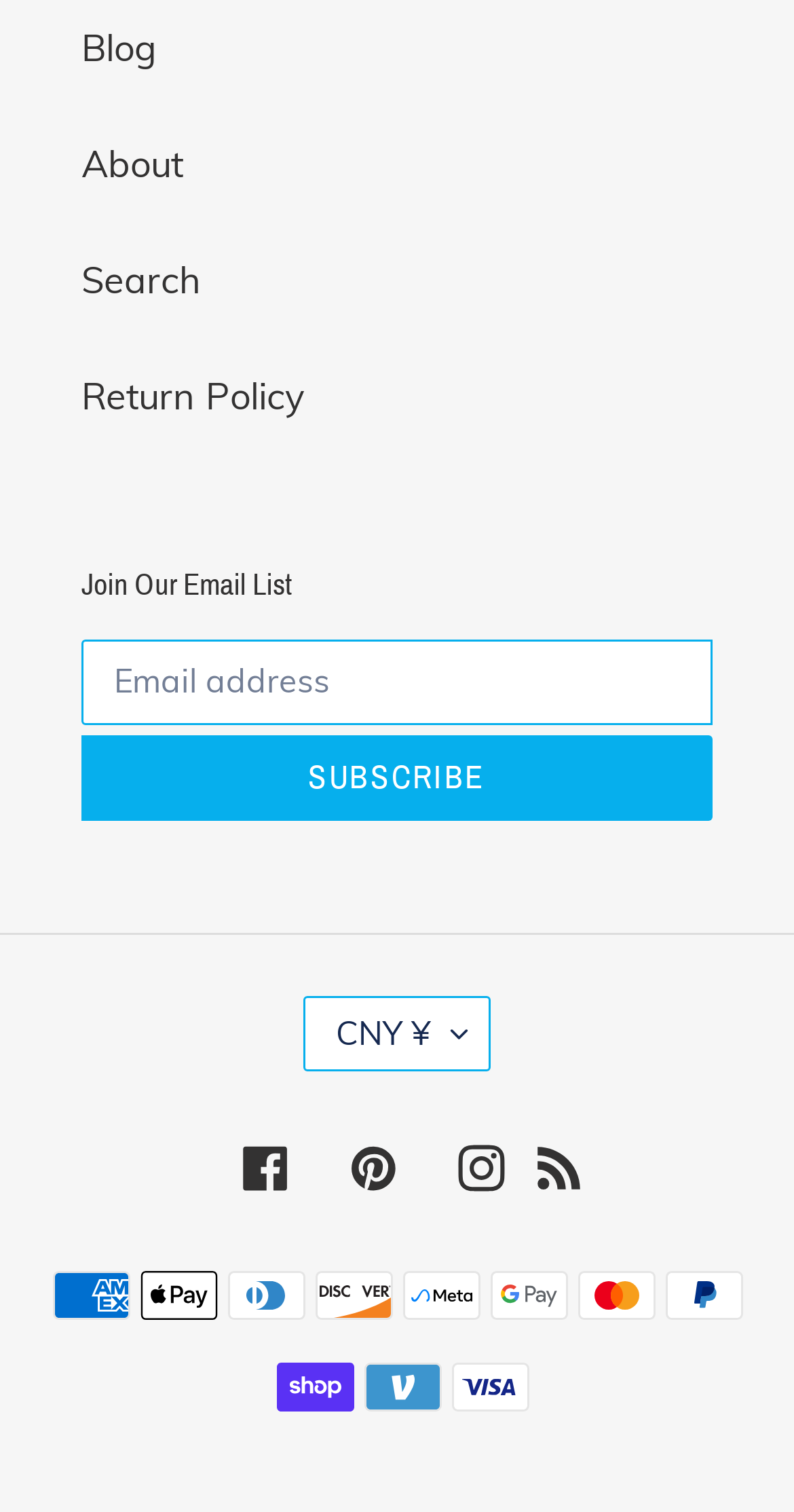Utilize the information from the image to answer the question in detail:
How many payment methods are displayed?

I counted the number of images with descriptions 'American Express', 'Apple Pay', 'Diners Club', 'Discover', 'Meta Pay', 'Google Pay', 'Mastercard', 'PayPal', 'Shop Pay', and 'Venmo', which represent different payment methods.